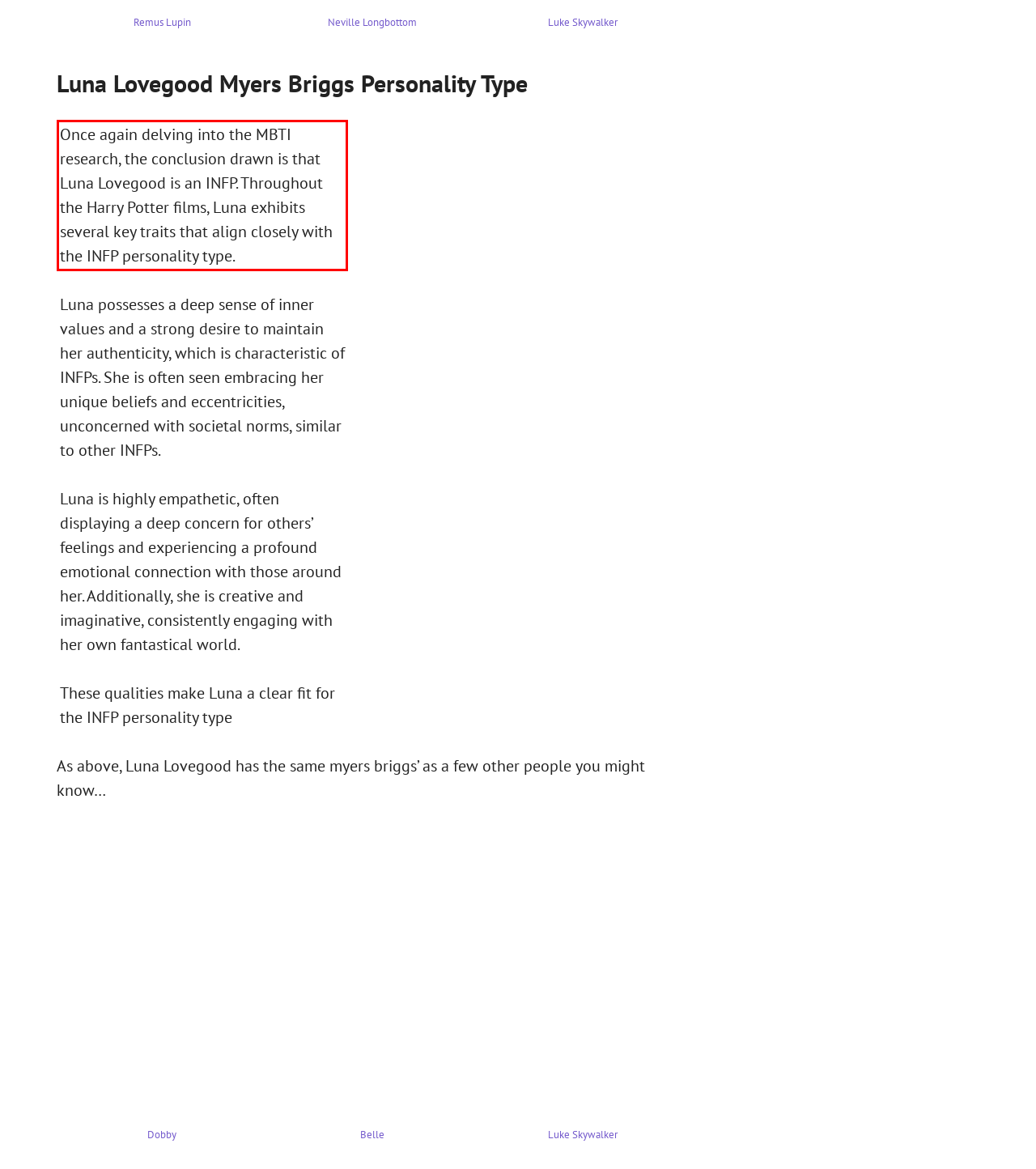Within the screenshot of the webpage, there is a red rectangle. Please recognize and generate the text content inside this red bounding box.

Once again delving into the MBTI research, the conclusion drawn is that Luna Lovegood is an INFP. Throughout the Harry Potter films, Luna exhibits several key traits that align closely with the INFP personality type.